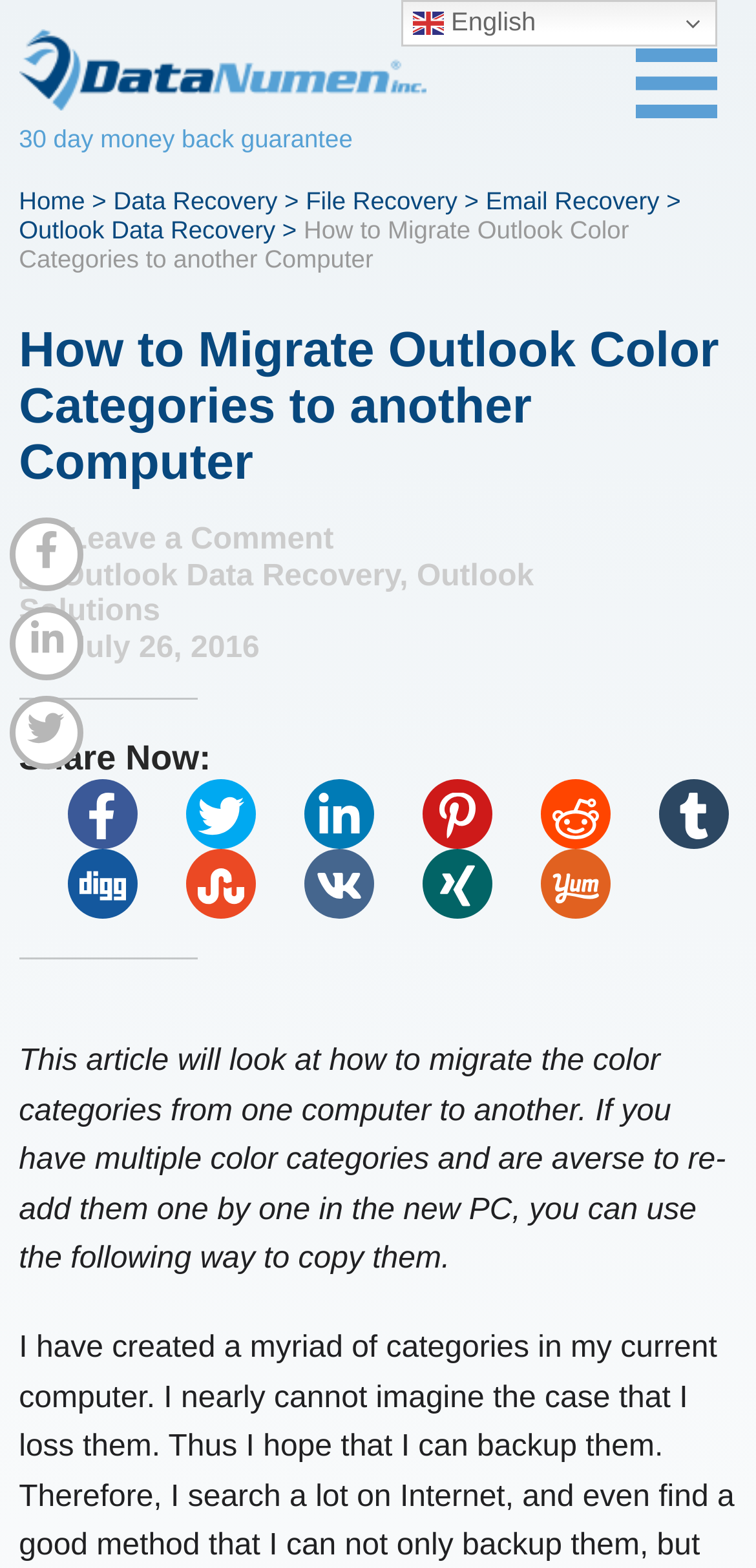Please answer the following question using a single word or phrase: 
How many social media sharing options are available?

5